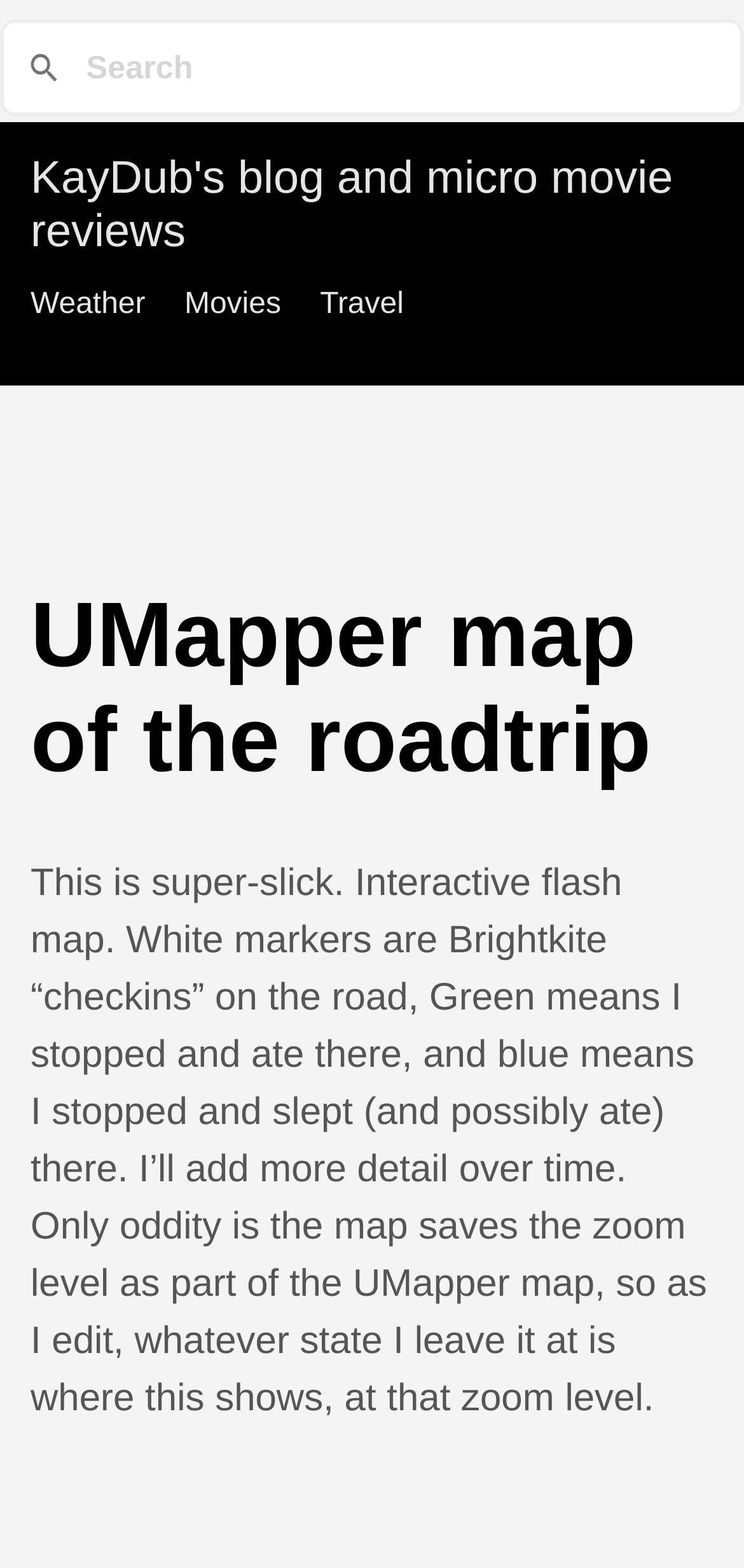What is the issue with the map's zoom level?
Please elaborate on the answer to the question with detailed information.

According to the webpage description, the map saves the zoom level as part of the UMapper map, which means that the map will display at the same zoom level as when the author last edited it, rather than defaulting to a standard zoom level.